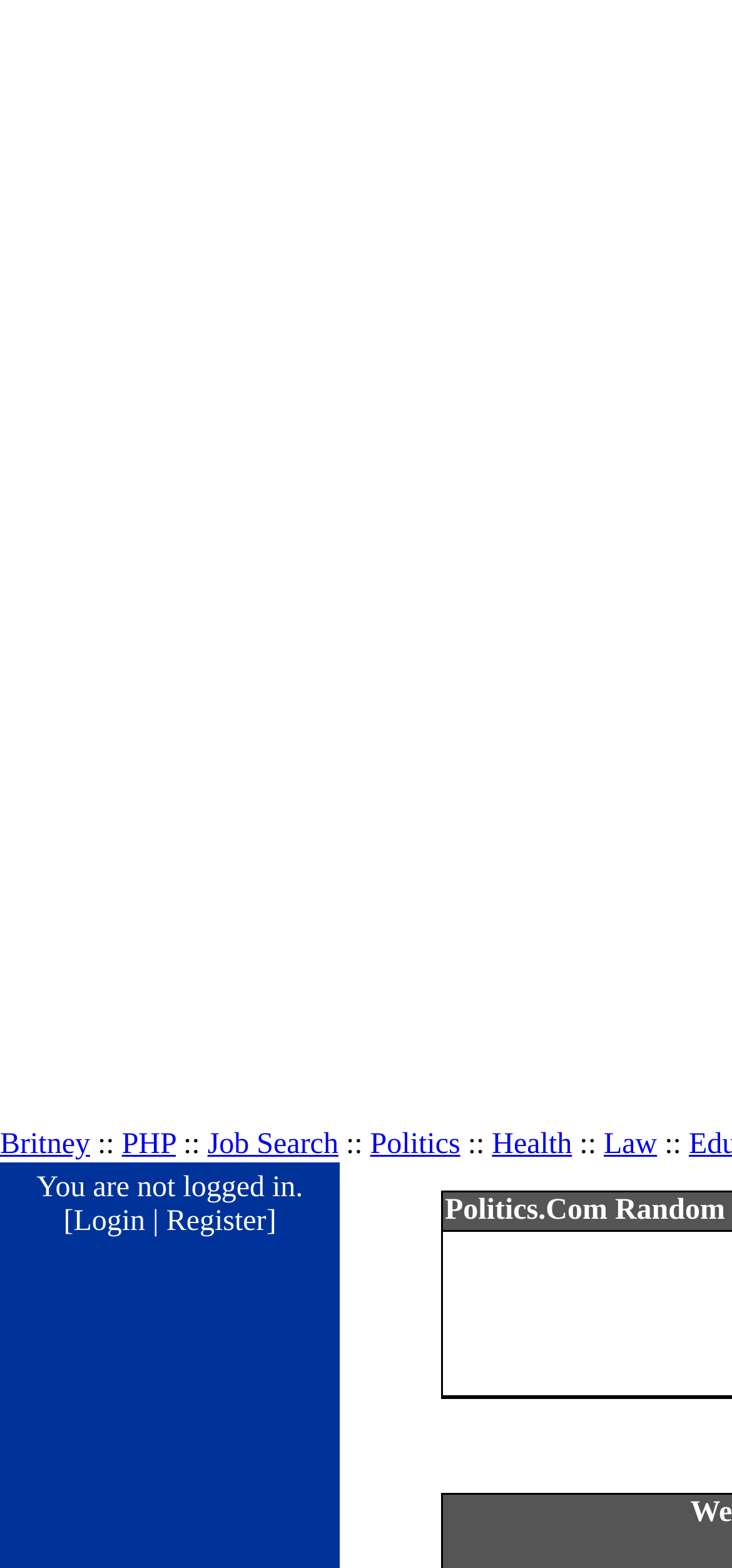Give a one-word or short phrase answer to the question: 
Is there a separator between categories?

Yes